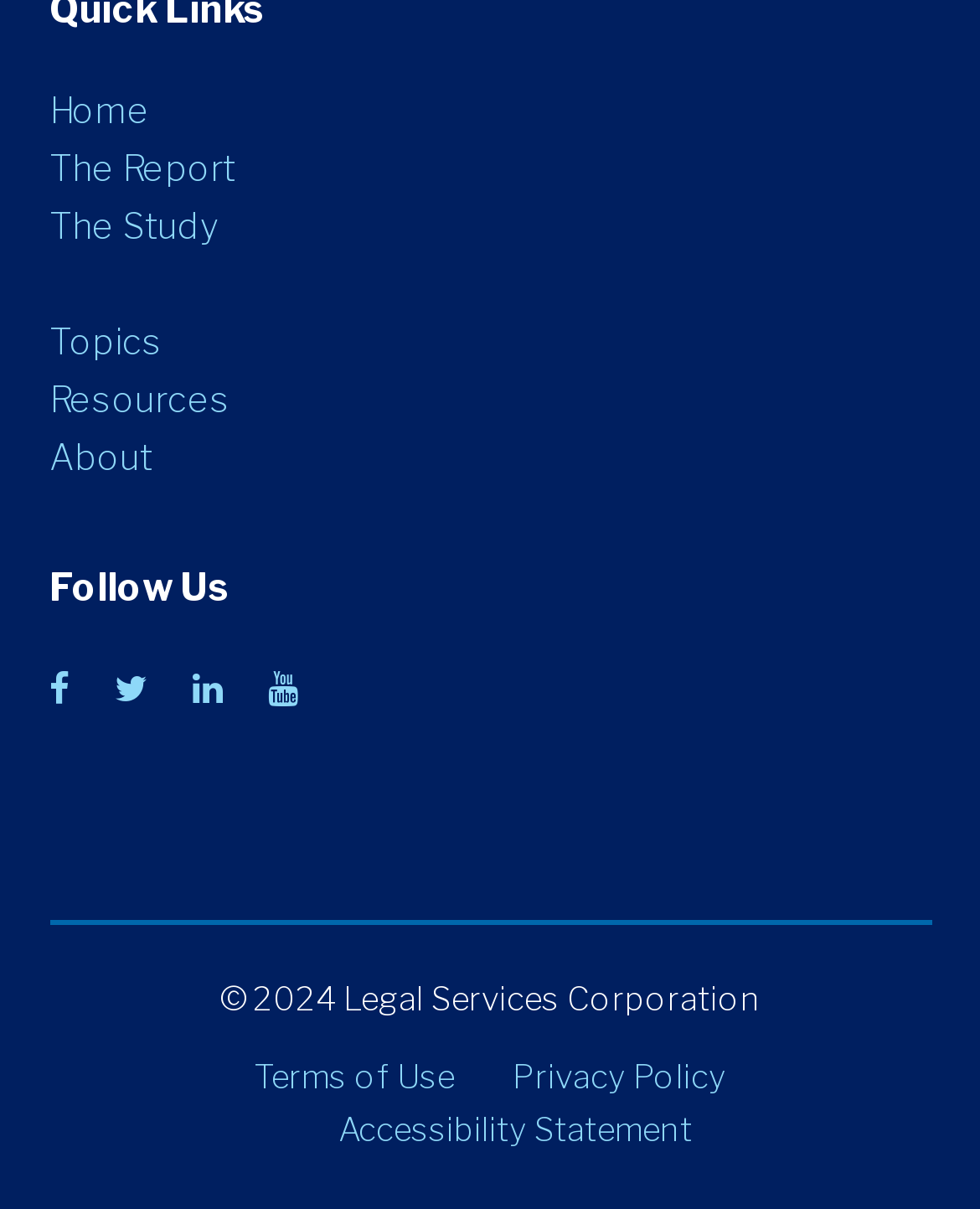Find and indicate the bounding box coordinates of the region you should select to follow the given instruction: "access resources".

[0.05, 0.312, 0.235, 0.348]